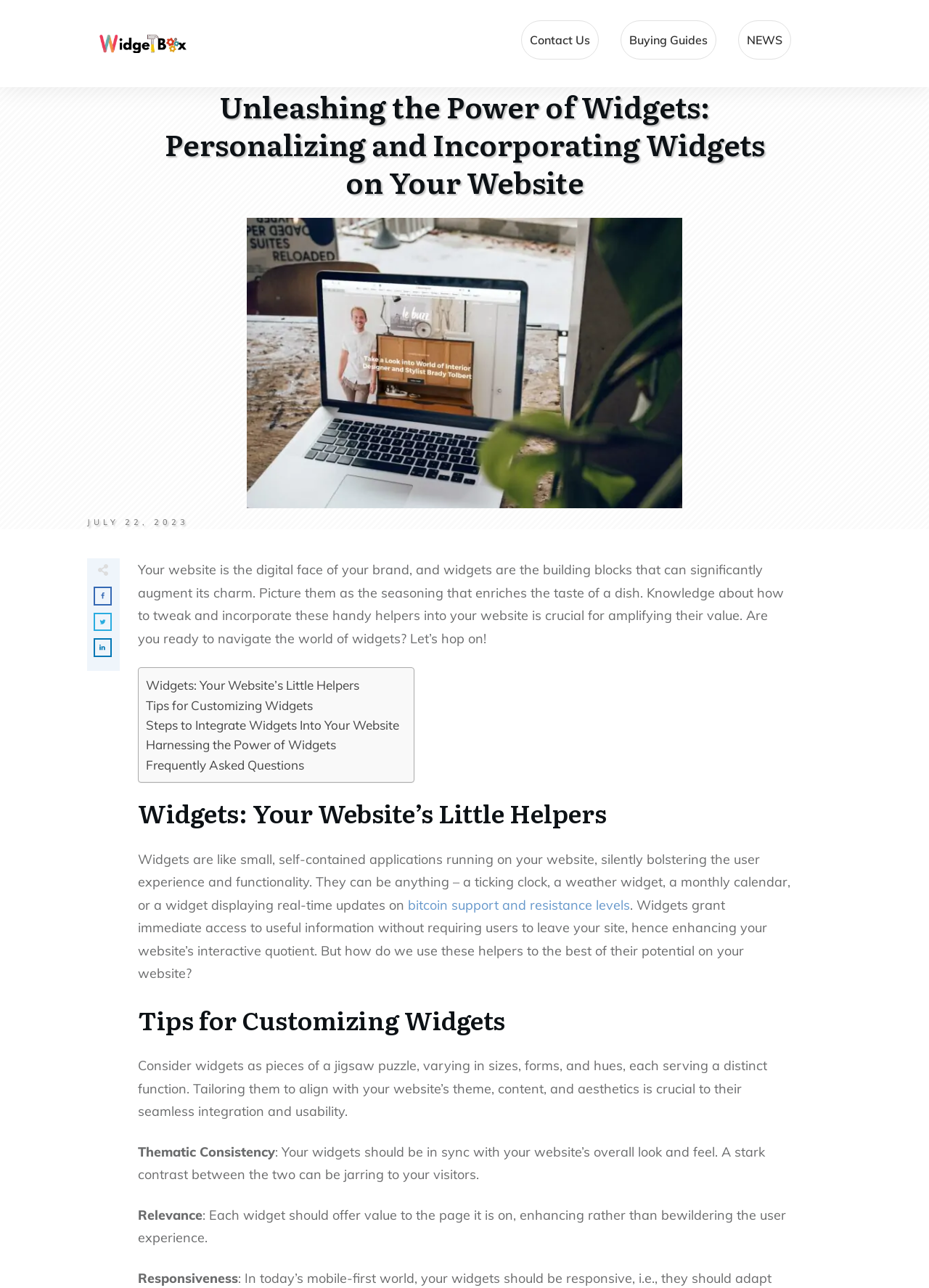Determine the bounding box coordinates of the area to click in order to meet this instruction: "Learn about 'Tips for Customizing Widgets'".

[0.157, 0.54, 0.337, 0.555]